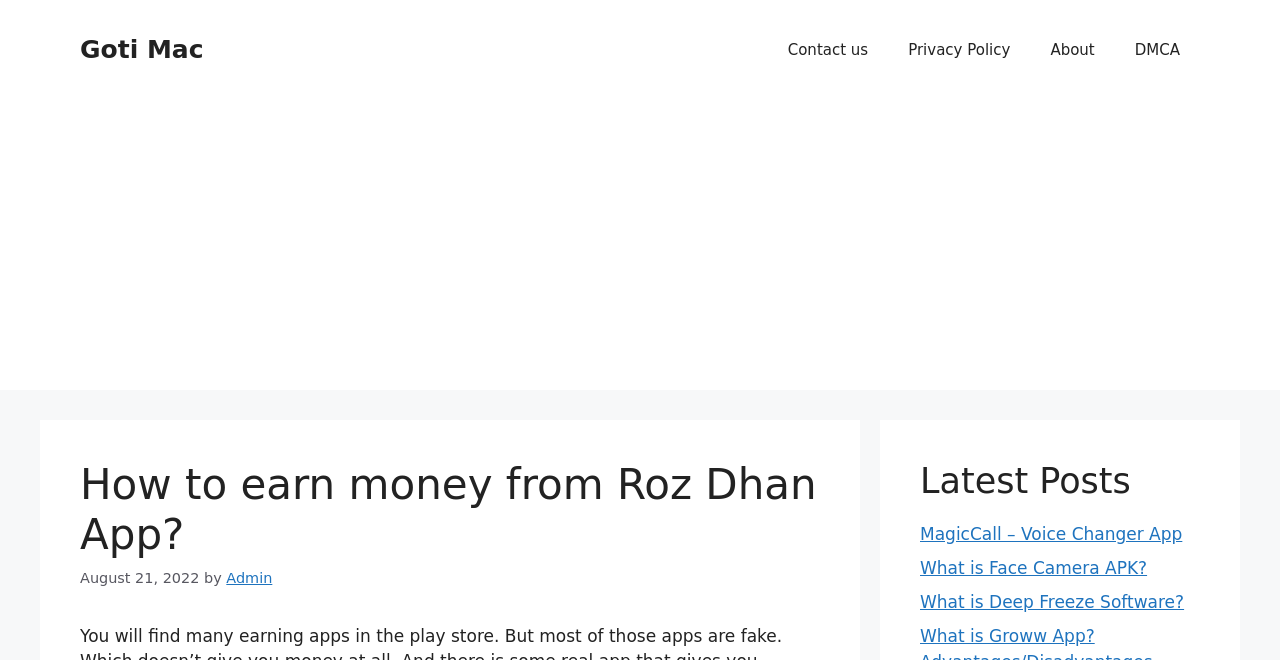What is the category of the latest posts?
Based on the image, give a one-word or short phrase answer.

None